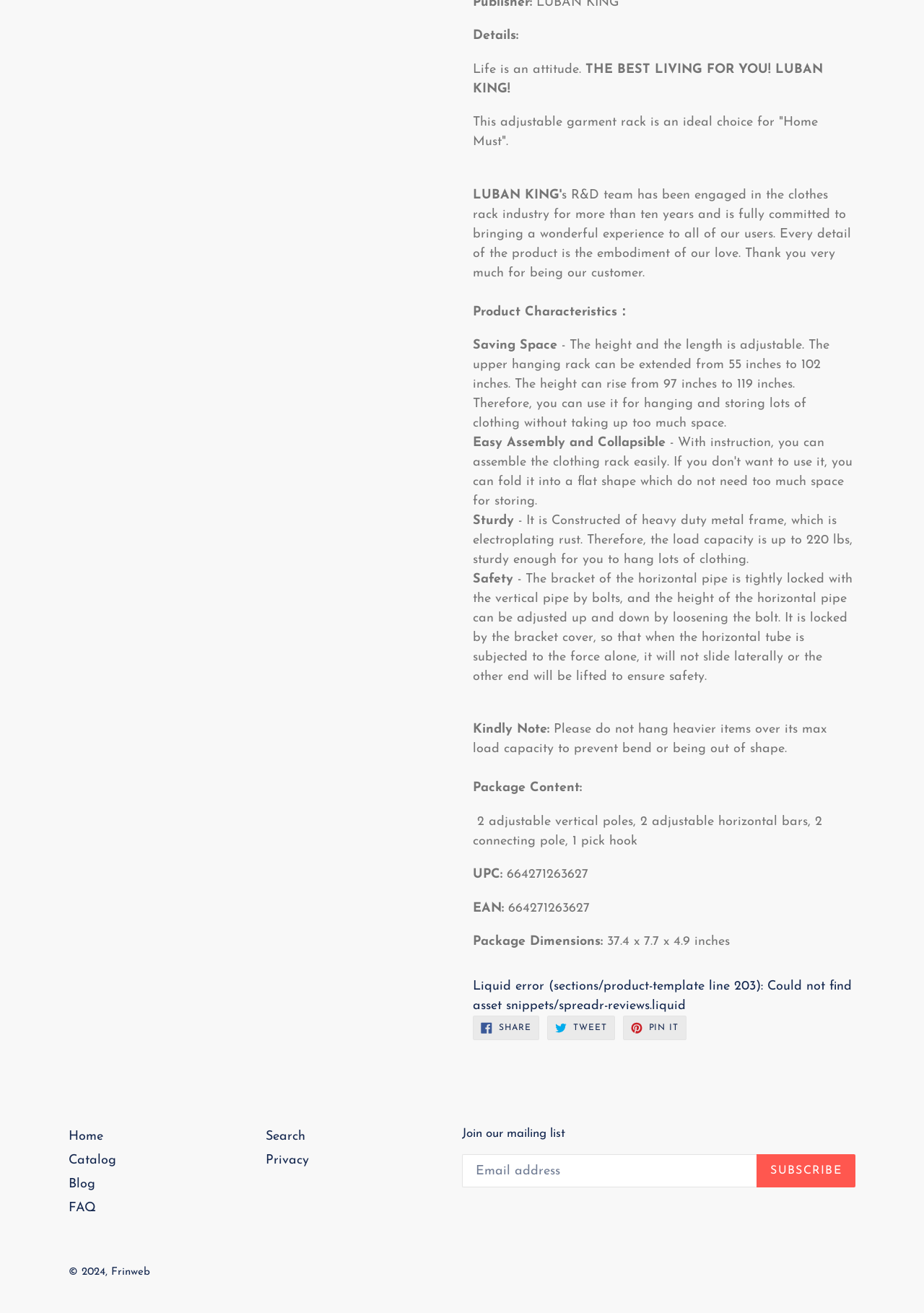What is the product name?
Your answer should be a single word or phrase derived from the screenshot.

Luban King